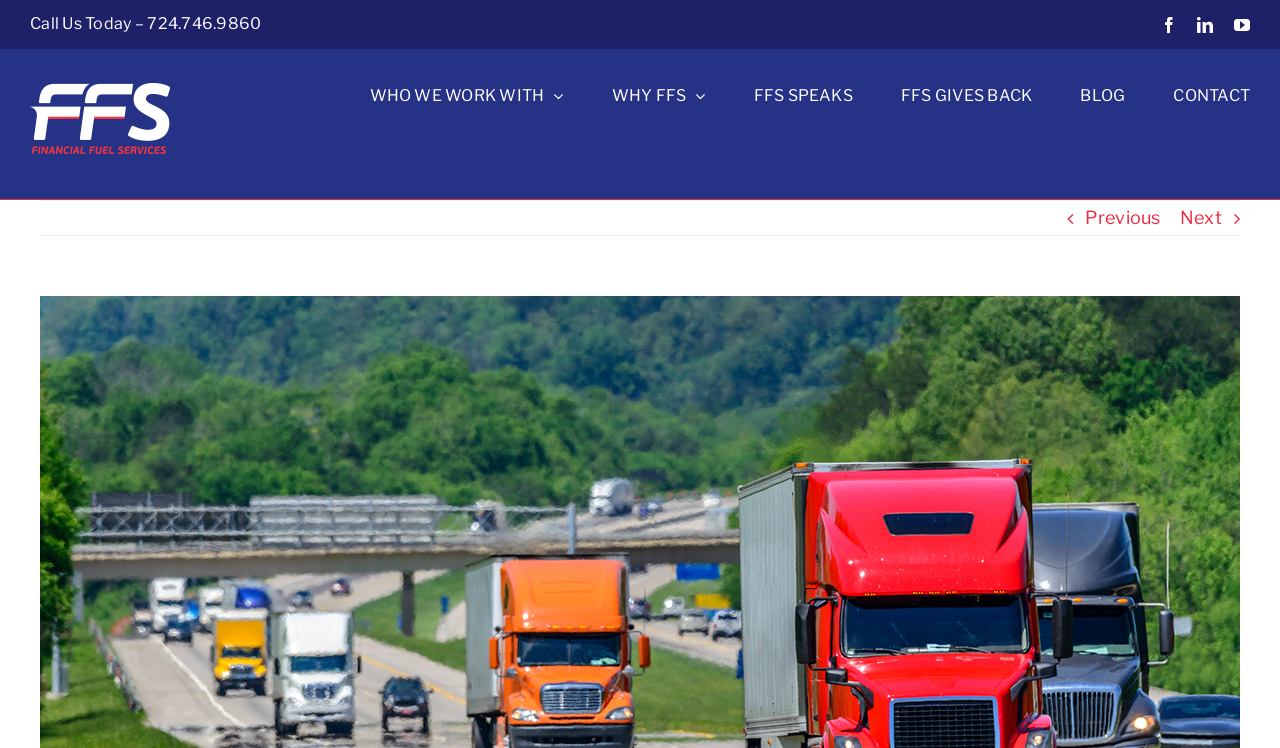Identify the bounding box coordinates of the element to click to follow this instruction: 'Click on the 'Dress Shop' link'. Ensure the coordinates are four float values between 0 and 1, provided as [left, top, right, bottom].

None